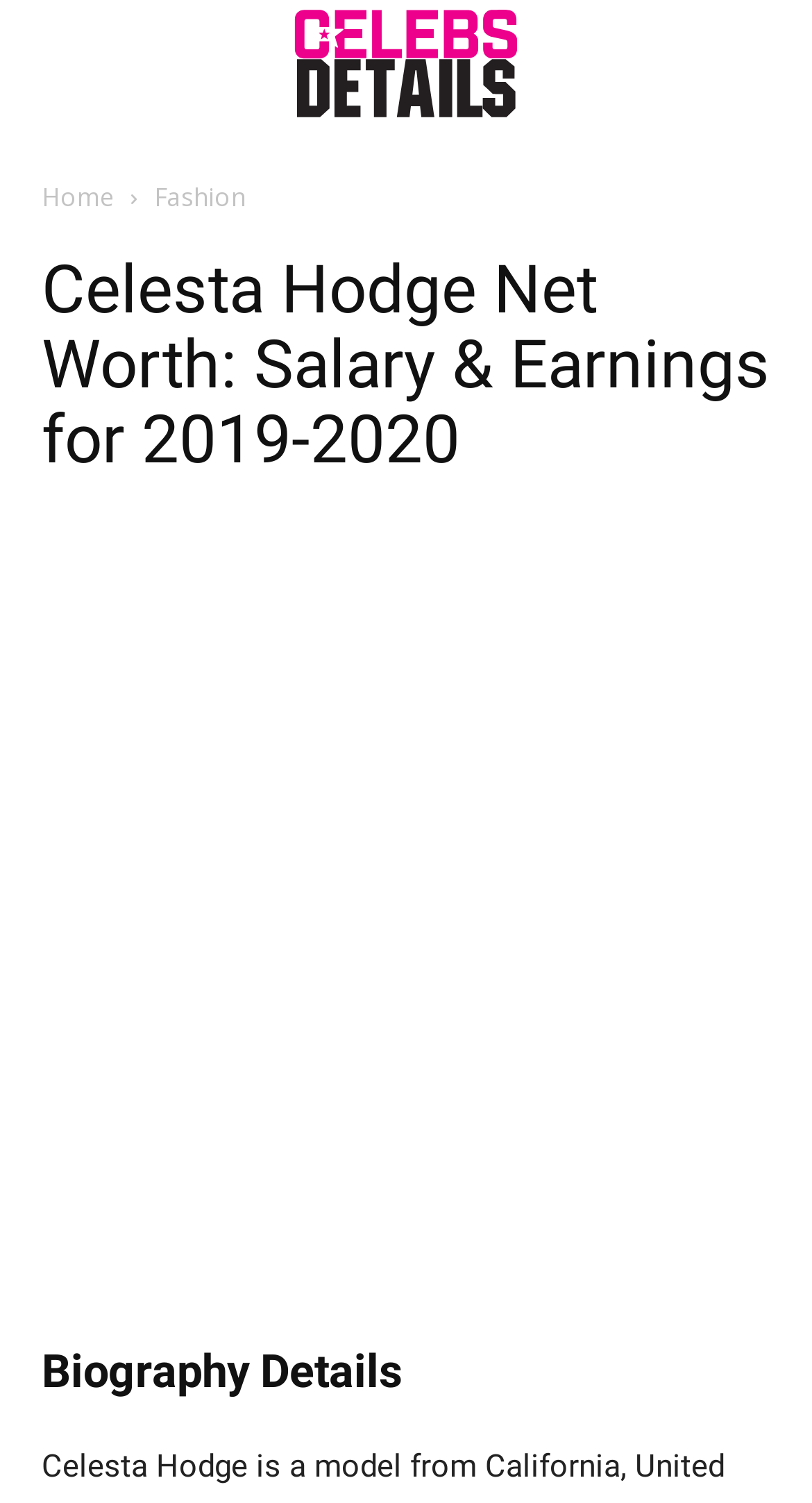Refer to the element description aria-label="Advertisement" name="aswift_0" title="Advertisement" and identify the corresponding bounding box in the screenshot. Format the coordinates as (top-left x, top-left y, bottom-right x, bottom-right y) with values in the range of 0 to 1.

[0.0, 0.376, 1.0, 0.826]